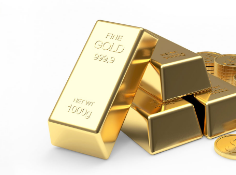Detail the scene shown in the image extensively.

The image features an elegant arrangement of gold bars alongside several gold coins. Each bar is impressively detailed, with inscriptions indicating they are composed of fine gold, marked with a purity level of 999.9. The bars, gleaming and reflective, convey a sense of wealth and luxury. The context of this image relates to financial topics, such as investment and wealth management, particularly in the realm of precious metals. This visual can serve as a representation of security and a timeless store of value, making it particularly relevant in discussions about navigating the complexities of finance, investing in commodities, or exploring market opportunities related to gold.